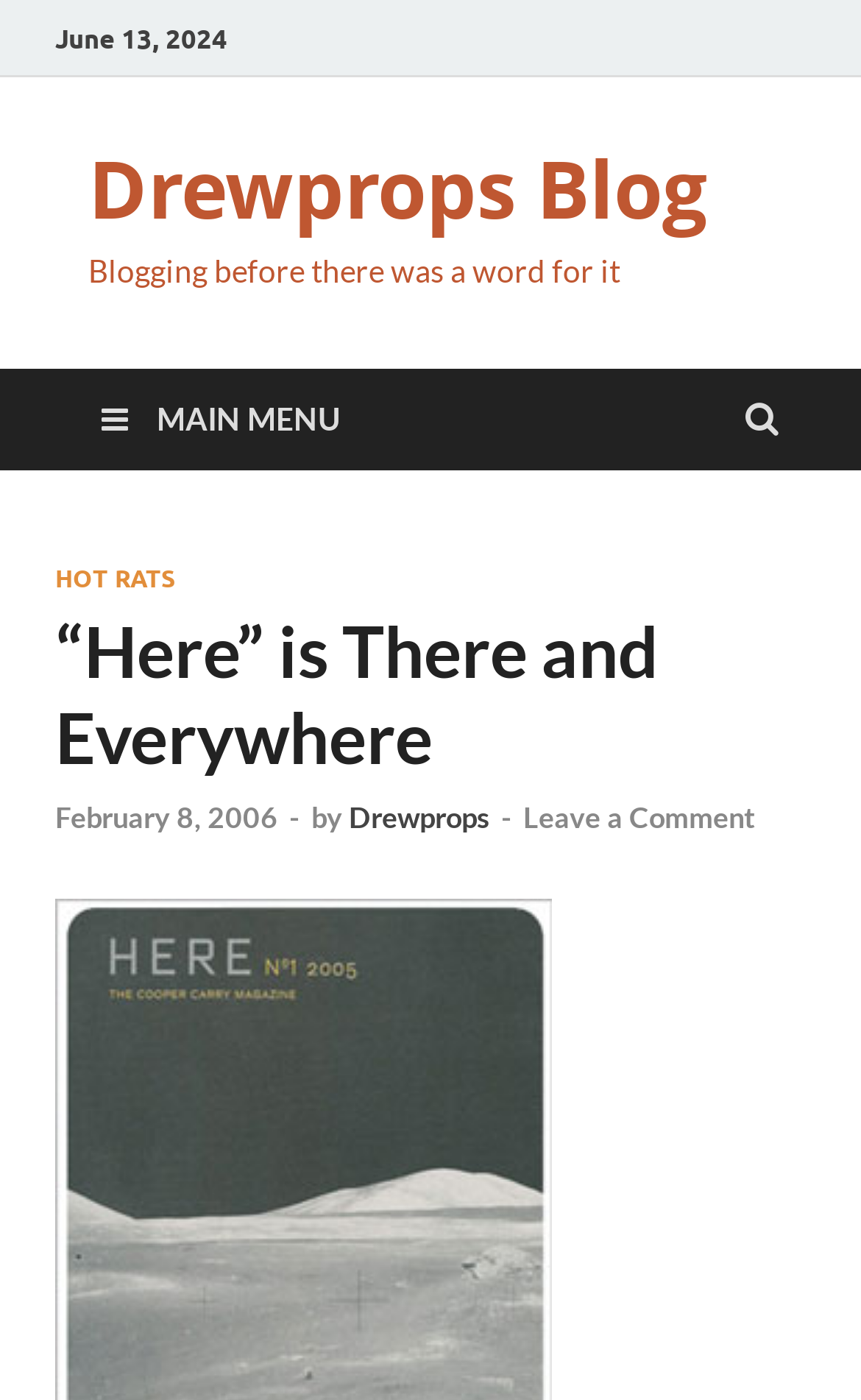Give a one-word or short phrase answer to the question: 
What is the name of the blogger?

Drewprops